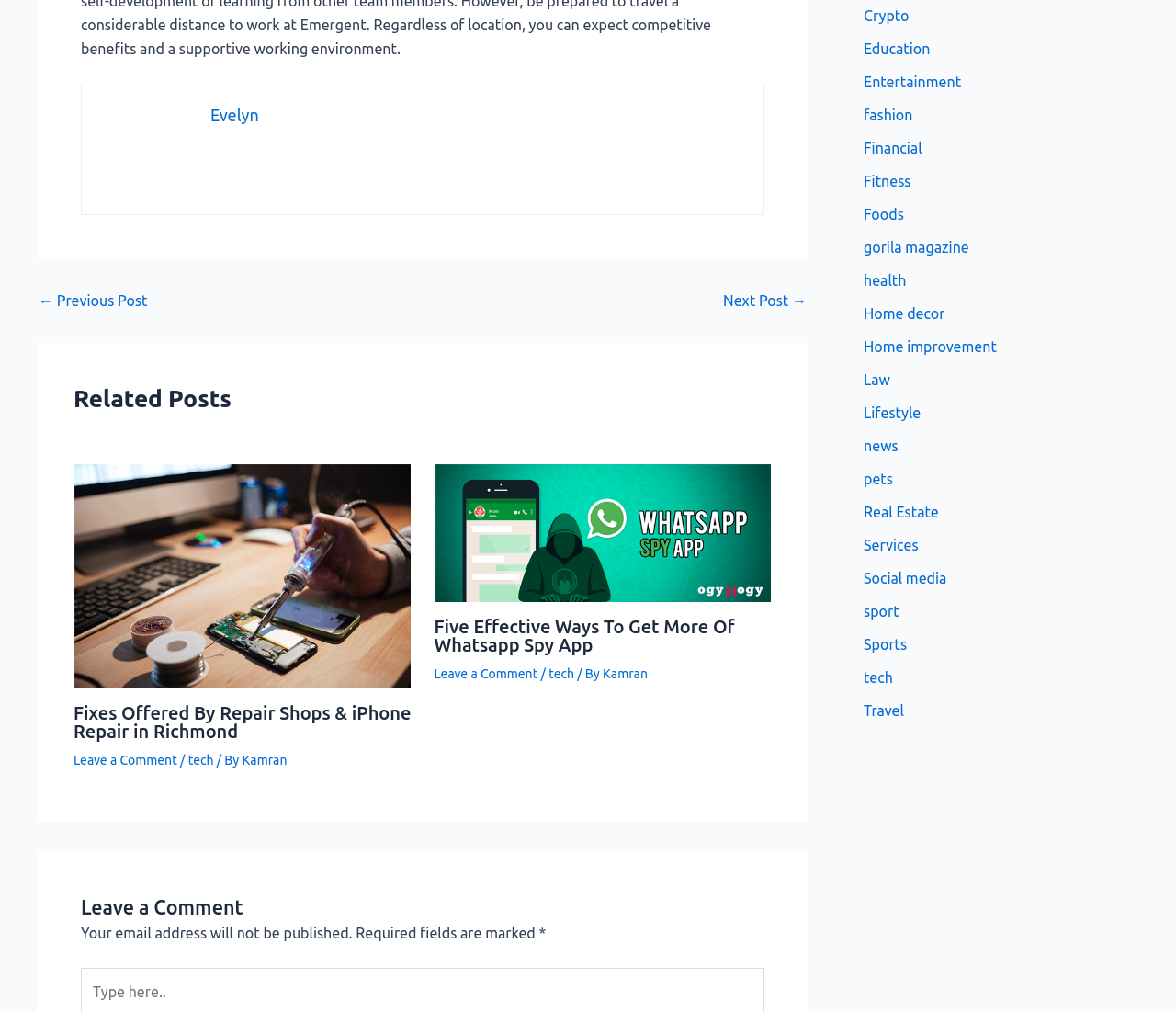Locate the bounding box coordinates of the clickable element to fulfill the following instruction: "Leave a comment". Provide the coordinates as four float numbers between 0 and 1 in the format [left, top, right, bottom].

[0.062, 0.744, 0.151, 0.758]